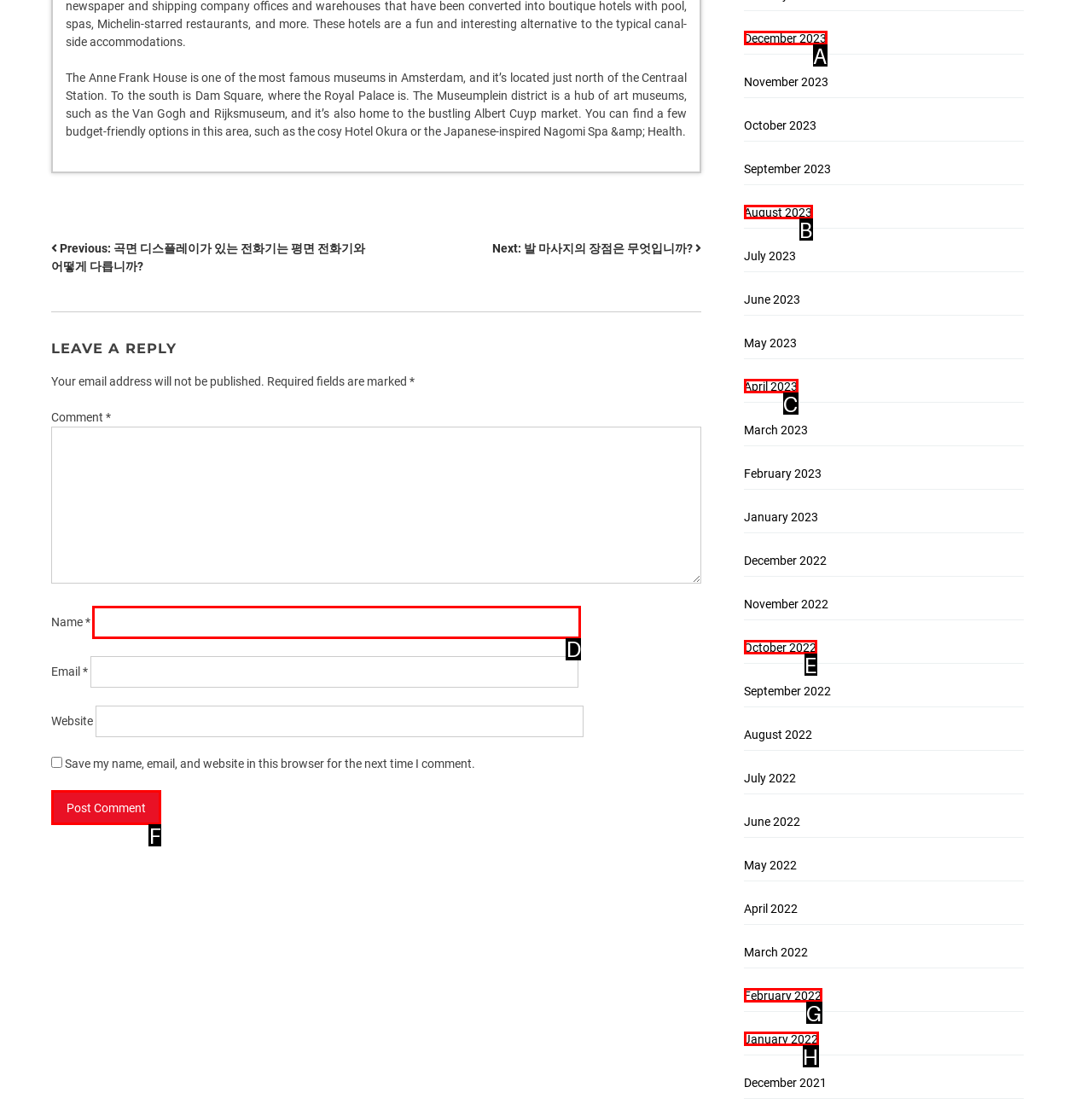Identify the appropriate lettered option to execute the following task: Type your name
Respond with the letter of the selected choice.

D